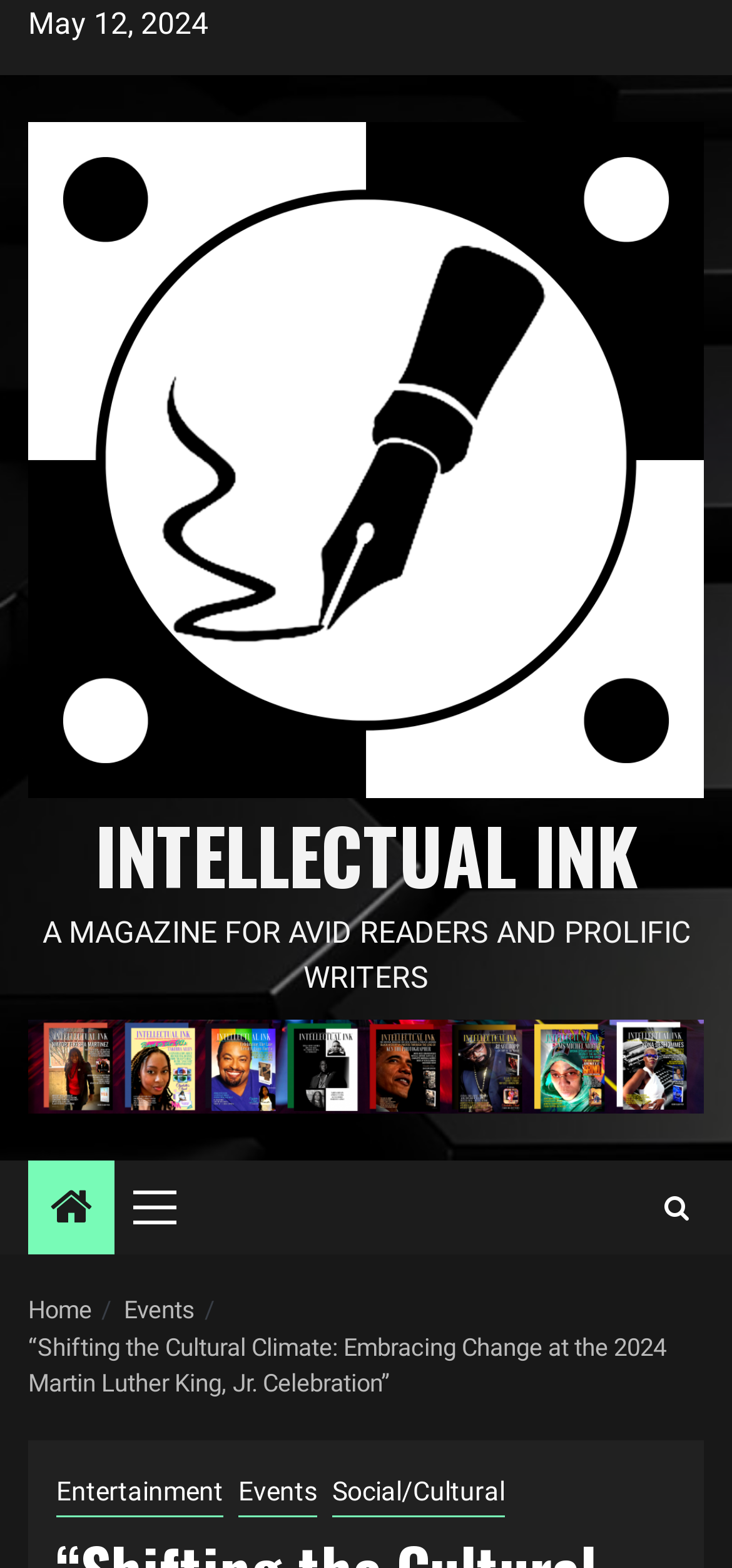What is the purpose of the button at the top right corner?
Refer to the screenshot and answer in one word or phrase.

Primary Menu